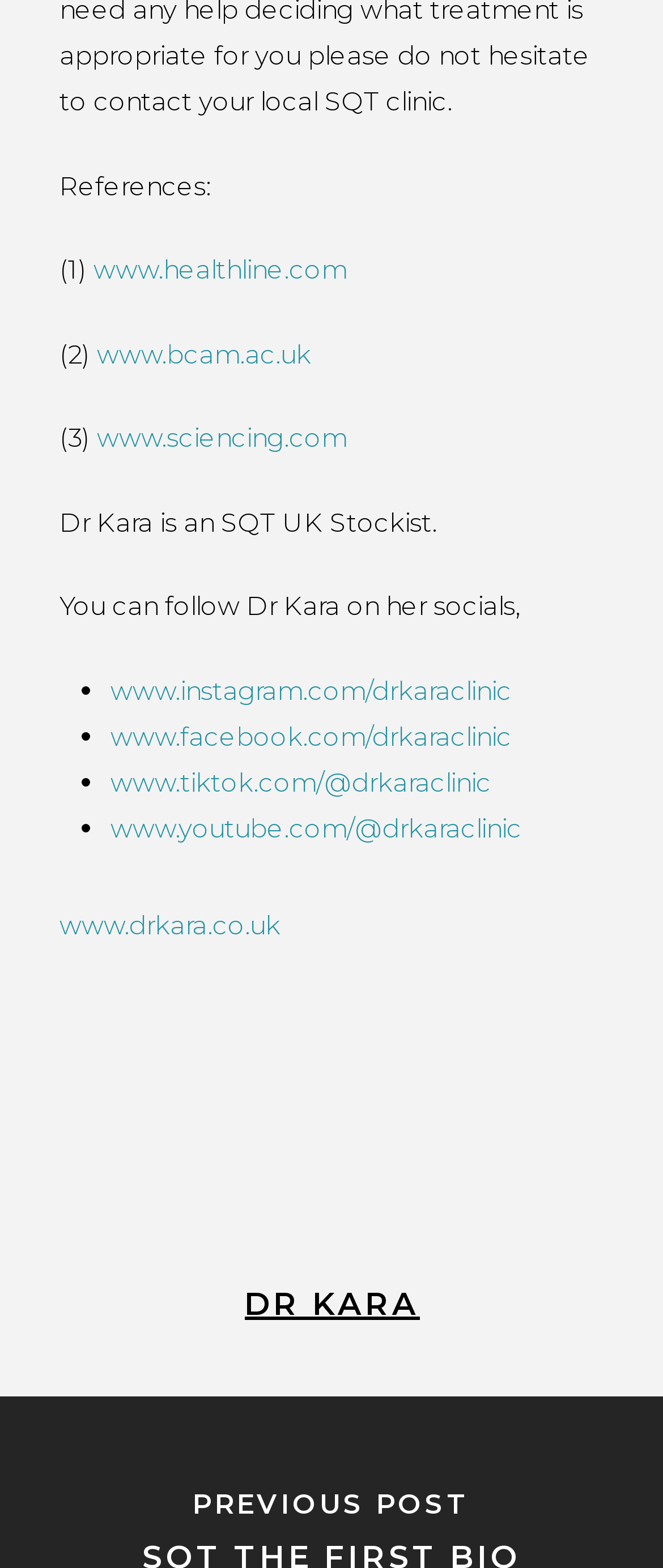Refer to the image and answer the question with as much detail as possible: What is the URL of Dr Kara's website?

The URL of Dr Kara's website is www.drkara.co.uk, as indicated by the link 'www.drkara.co.uk' on the webpage.